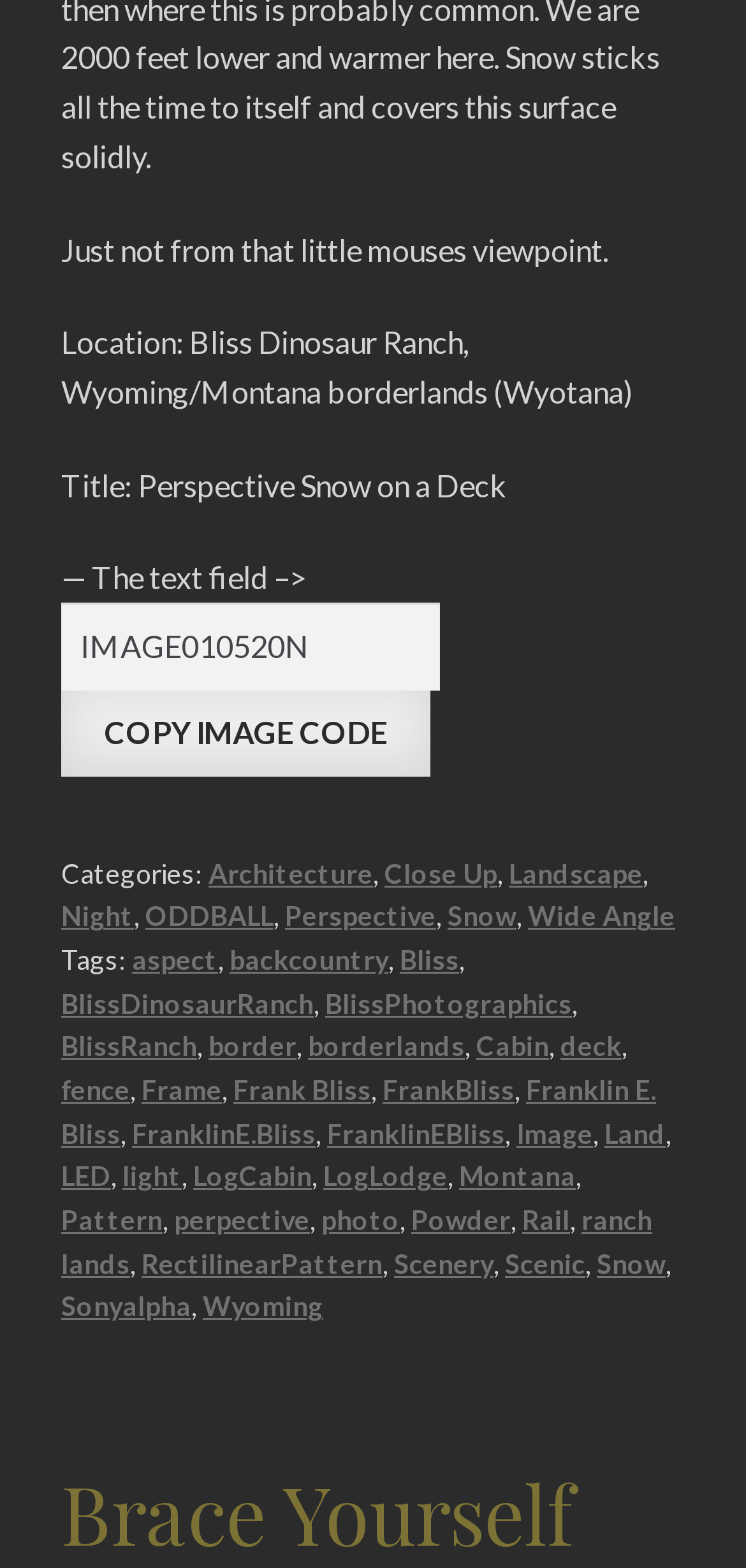Please analyze the image and give a detailed answer to the question:
What is the button text below the textbox?

I found the button text by looking at the button element below the textbox, which says 'COPY IMAGE CODE'. This is the text on the button.